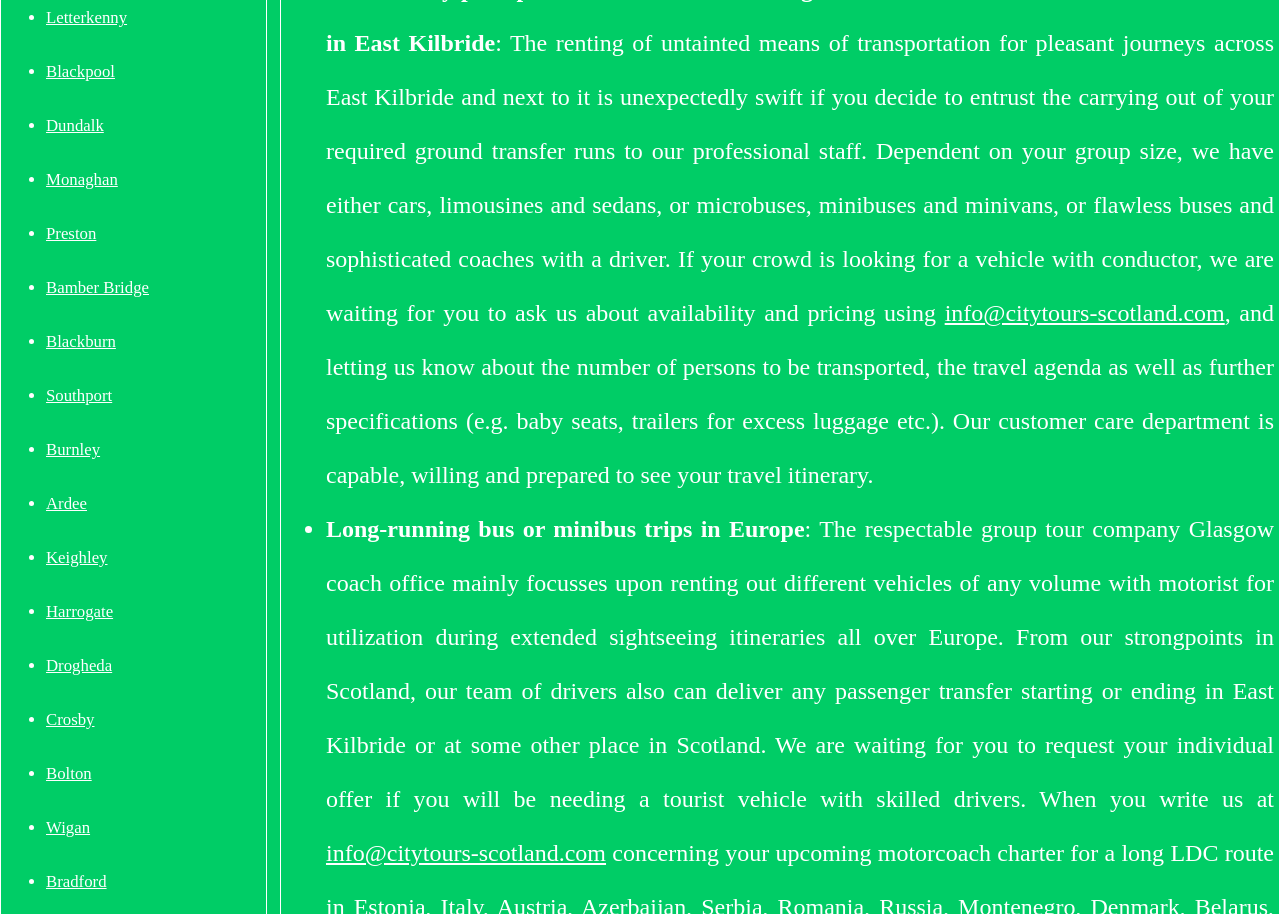Provide a short answer using a single word or phrase for the following question: 
What is the purpose of the company?

Renting vehicles for transportation